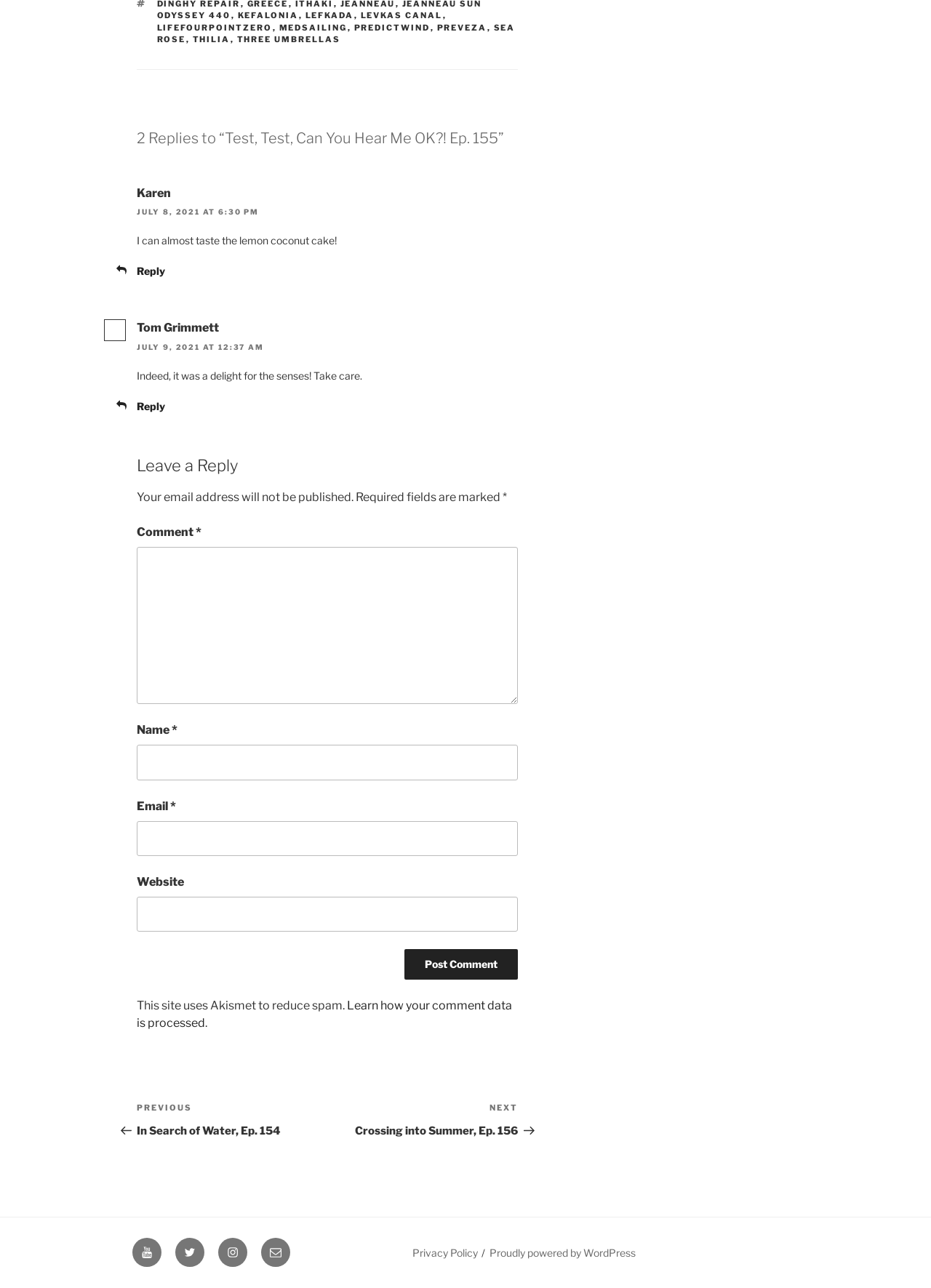Please find the bounding box coordinates in the format (top-left x, top-left y, bottom-right x, bottom-right y) for the given element description. Ensure the coordinates are floating point numbers between 0 and 1. Description: name="submit" value="Post Comment"

[0.435, 0.737, 0.556, 0.761]